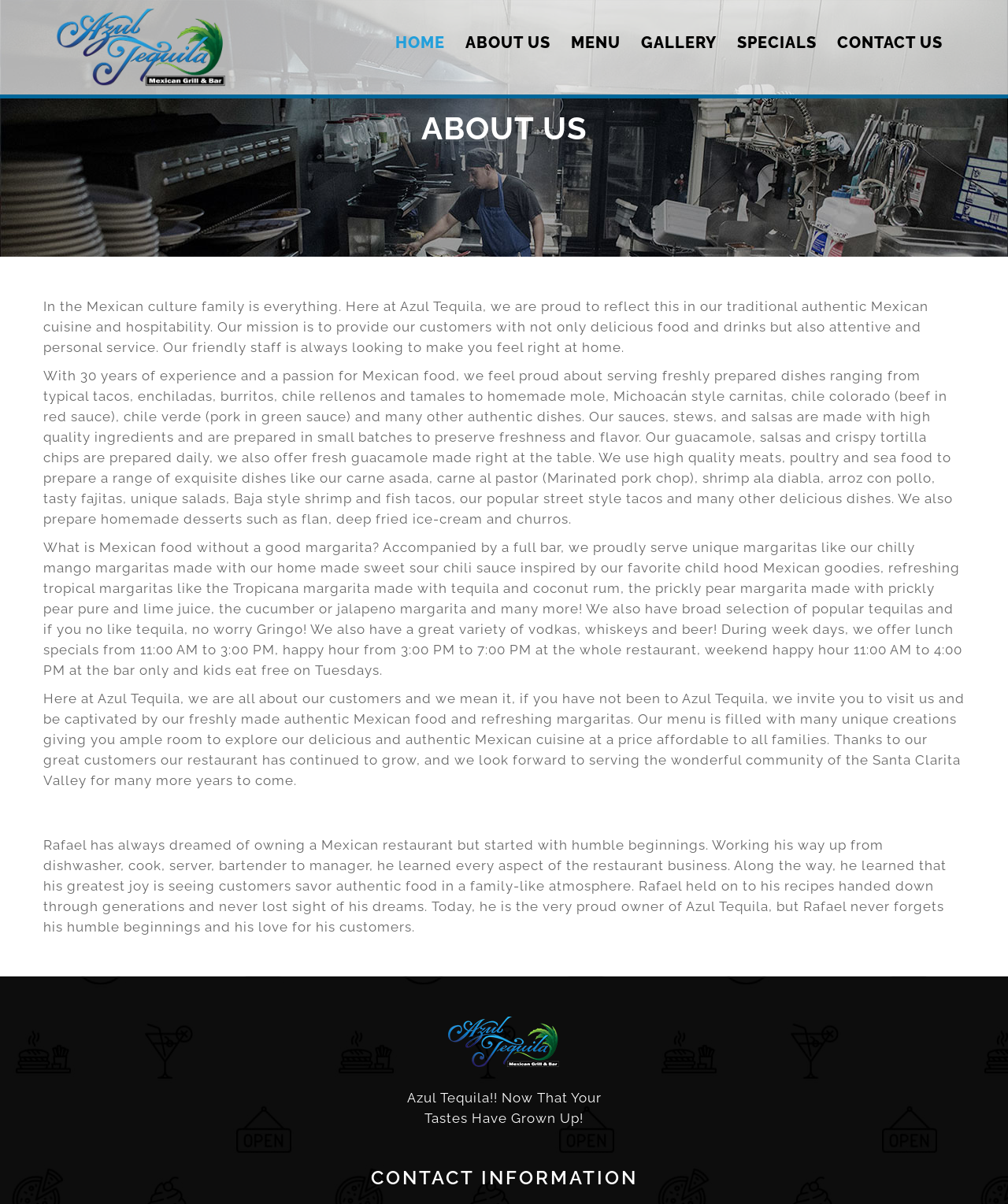What is the name of the restaurant?
Answer with a single word or short phrase according to what you see in the image.

Azul Tequila